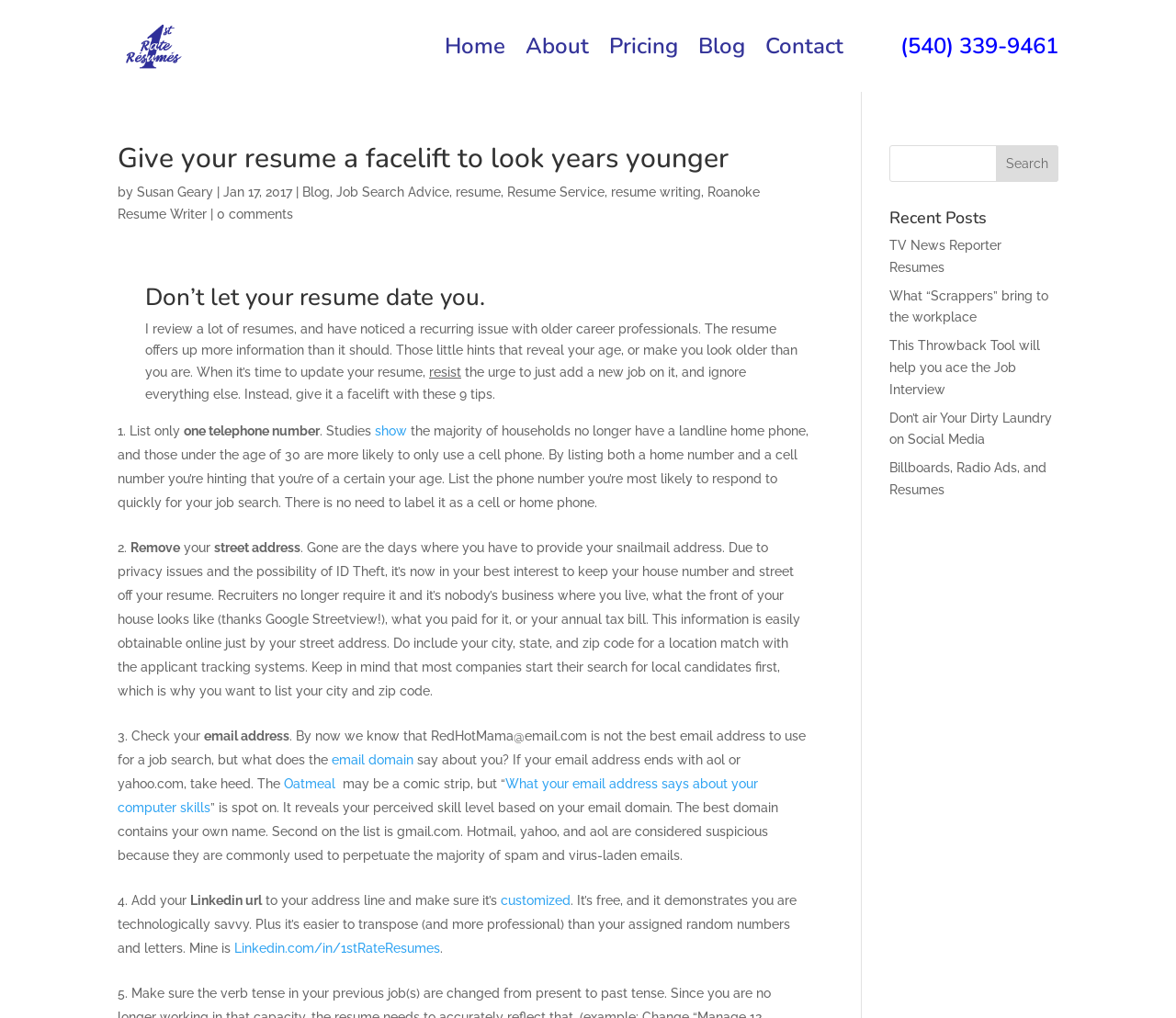Please answer the following question using a single word or phrase: 
What is the topic of the blog post?

Resume writing